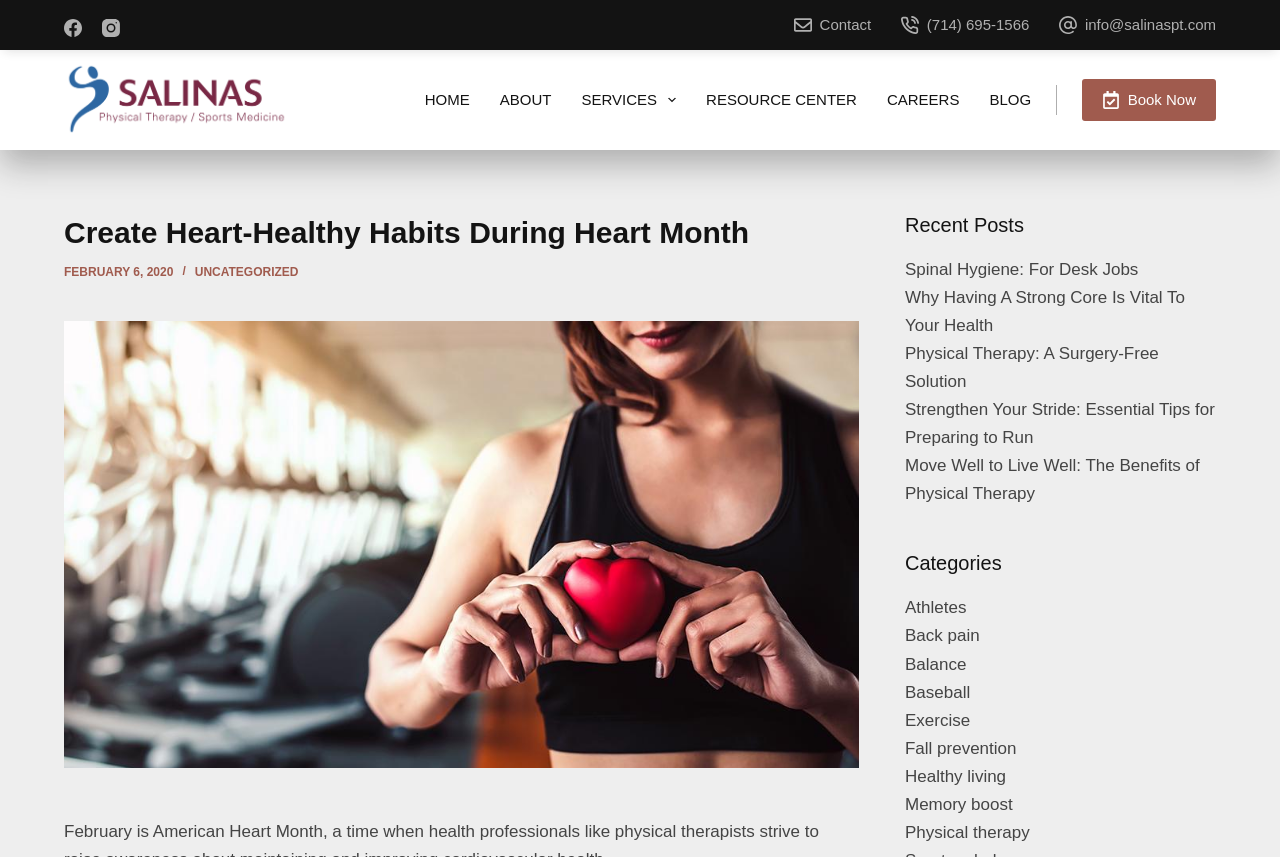Determine the coordinates of the bounding box that should be clicked to complete the instruction: "View categories". The coordinates should be represented by four float numbers between 0 and 1: [left, top, right, bottom].

[0.707, 0.64, 0.95, 0.675]